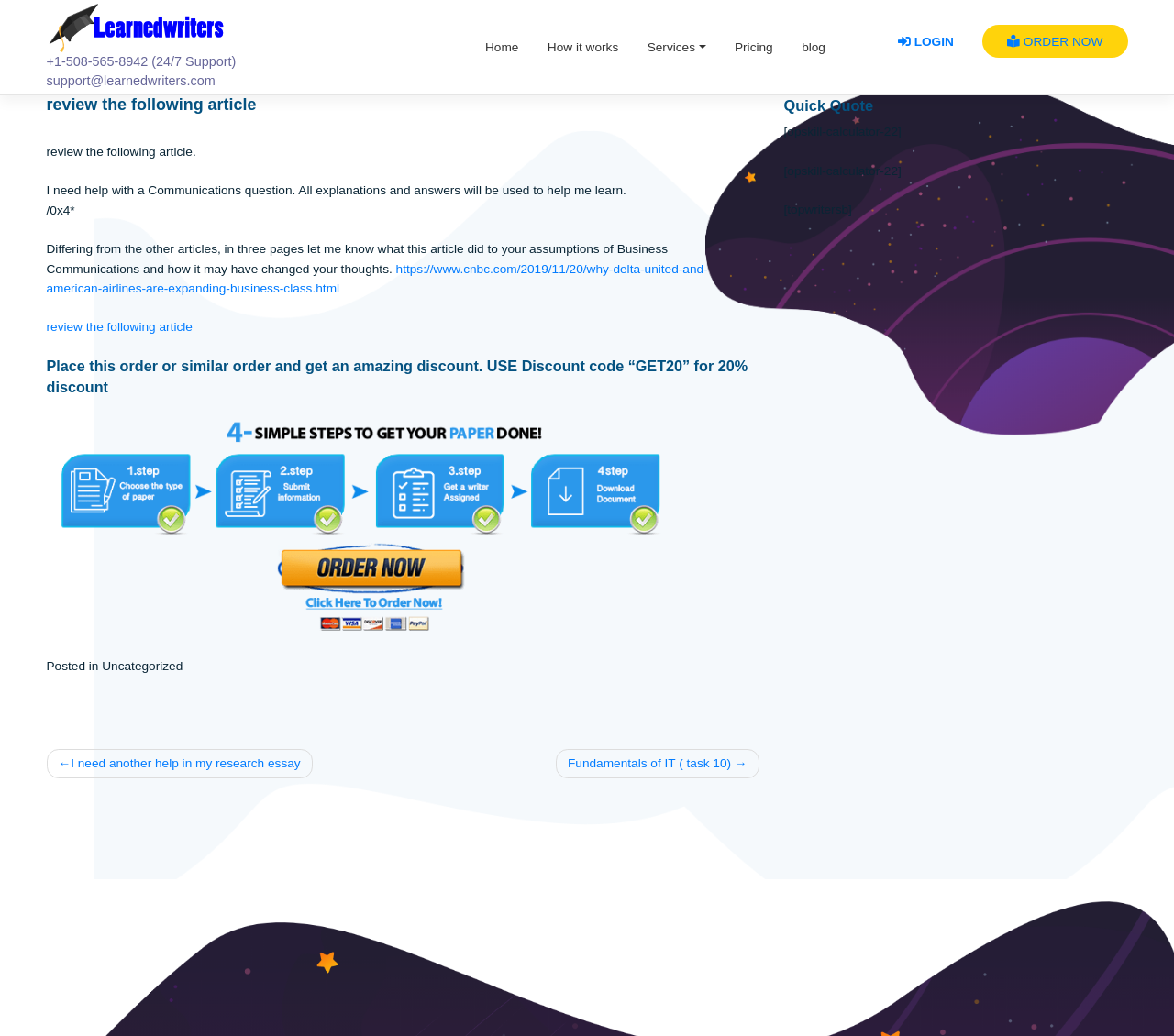Using the provided element description: "LOGIN", determine the bounding box coordinates of the corresponding UI element in the screenshot.

[0.838, 0.028, 0.915, 0.061]